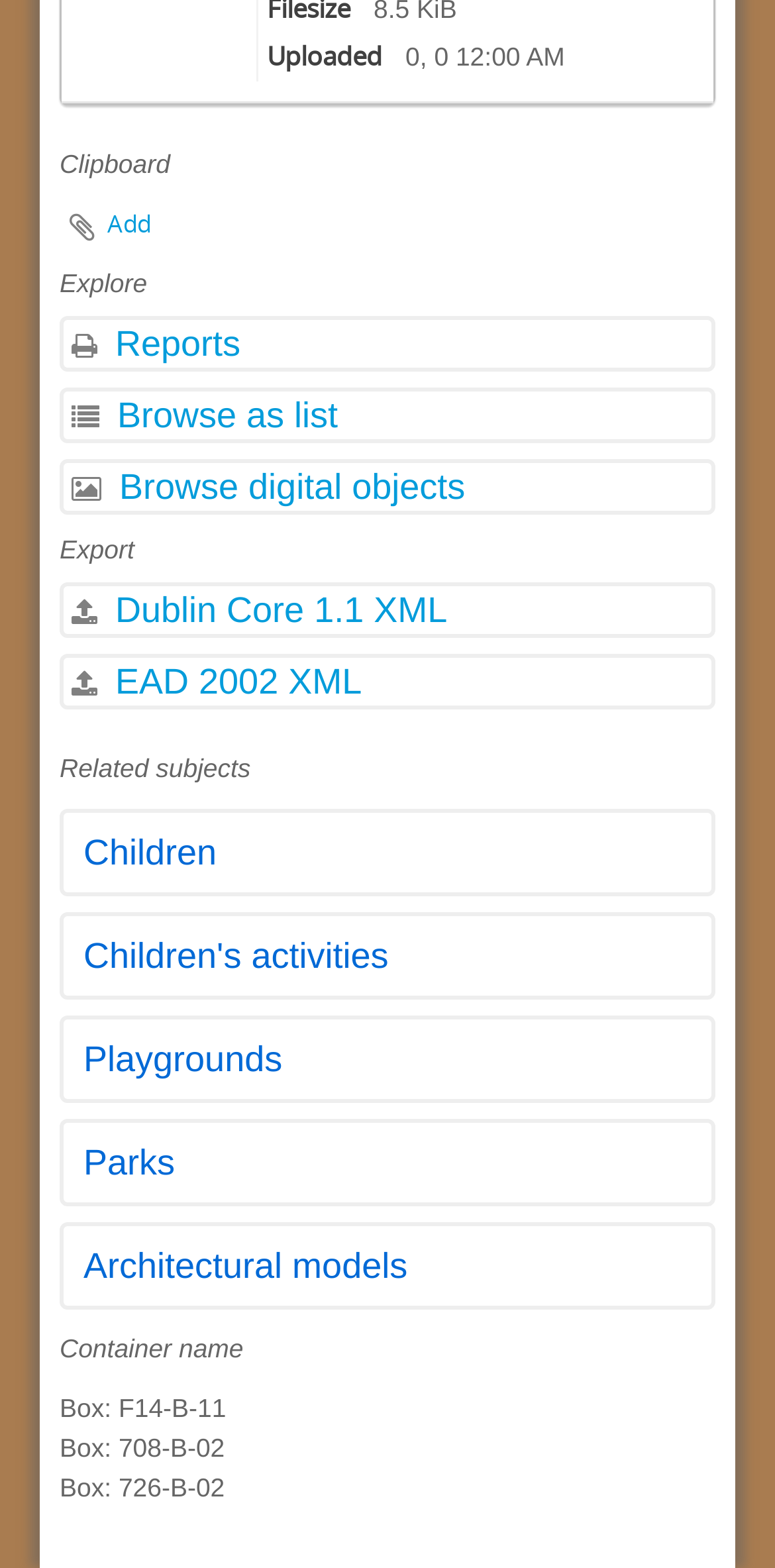Please find and report the bounding box coordinates of the element to click in order to perform the following action: "Explore related subject Children". The coordinates should be expressed as four float numbers between 0 and 1, in the format [left, top, right, bottom].

[0.077, 0.516, 0.923, 0.572]